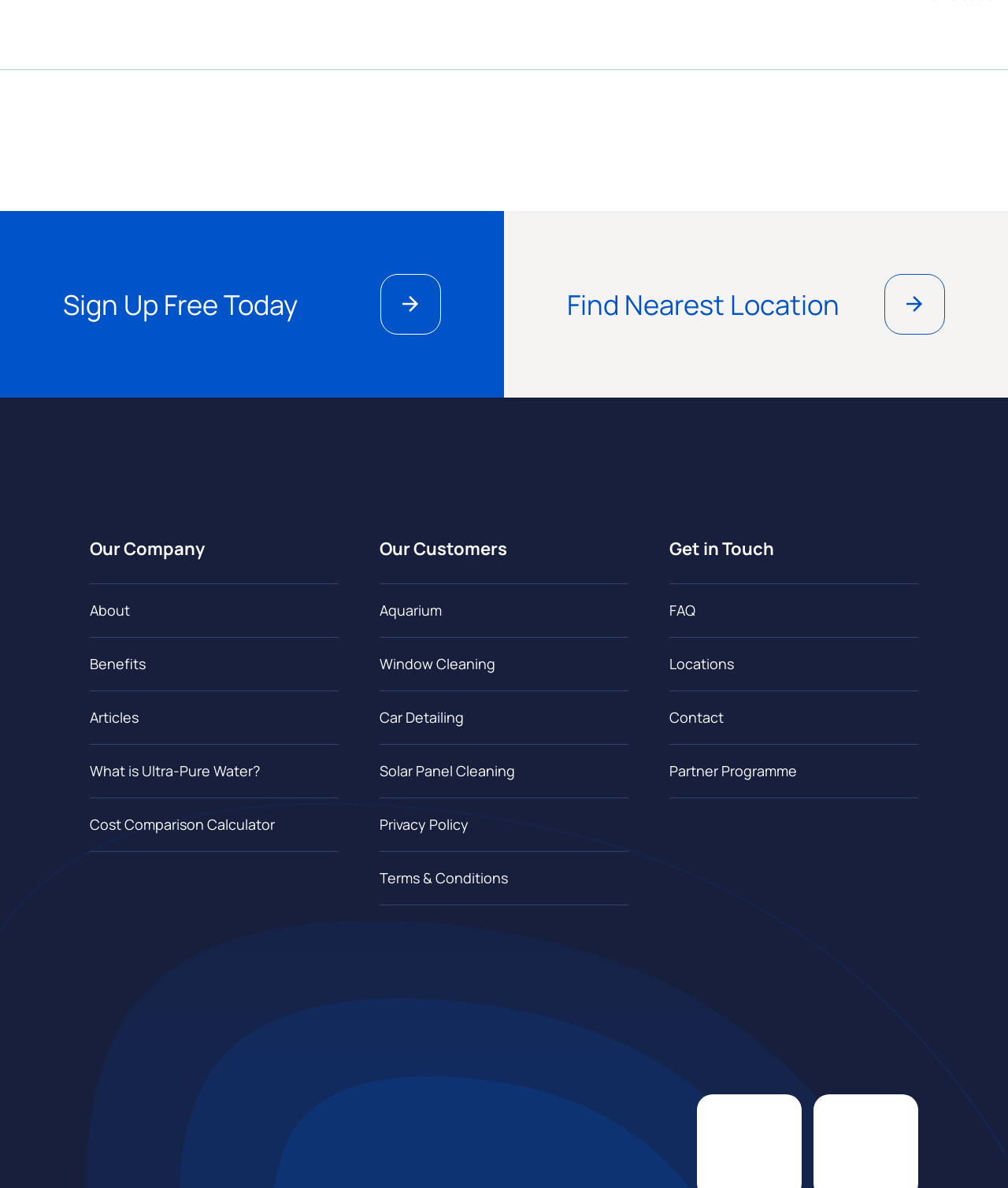Locate the bounding box of the UI element described in the following text: "April showers bring May.....".

None